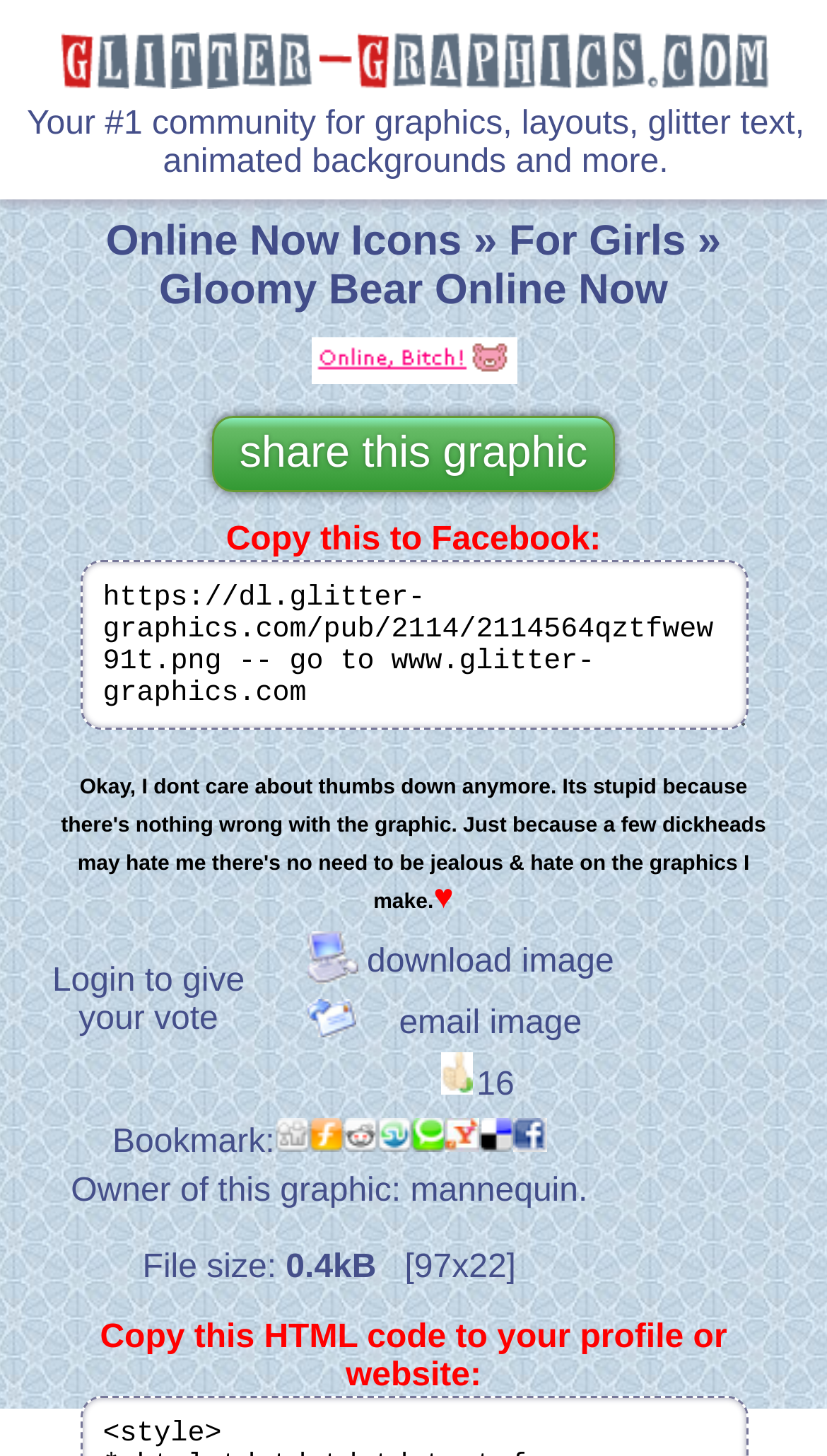Reply to the question with a brief word or phrase: What is the purpose of the textbox?

Copy Facebook graphic URL